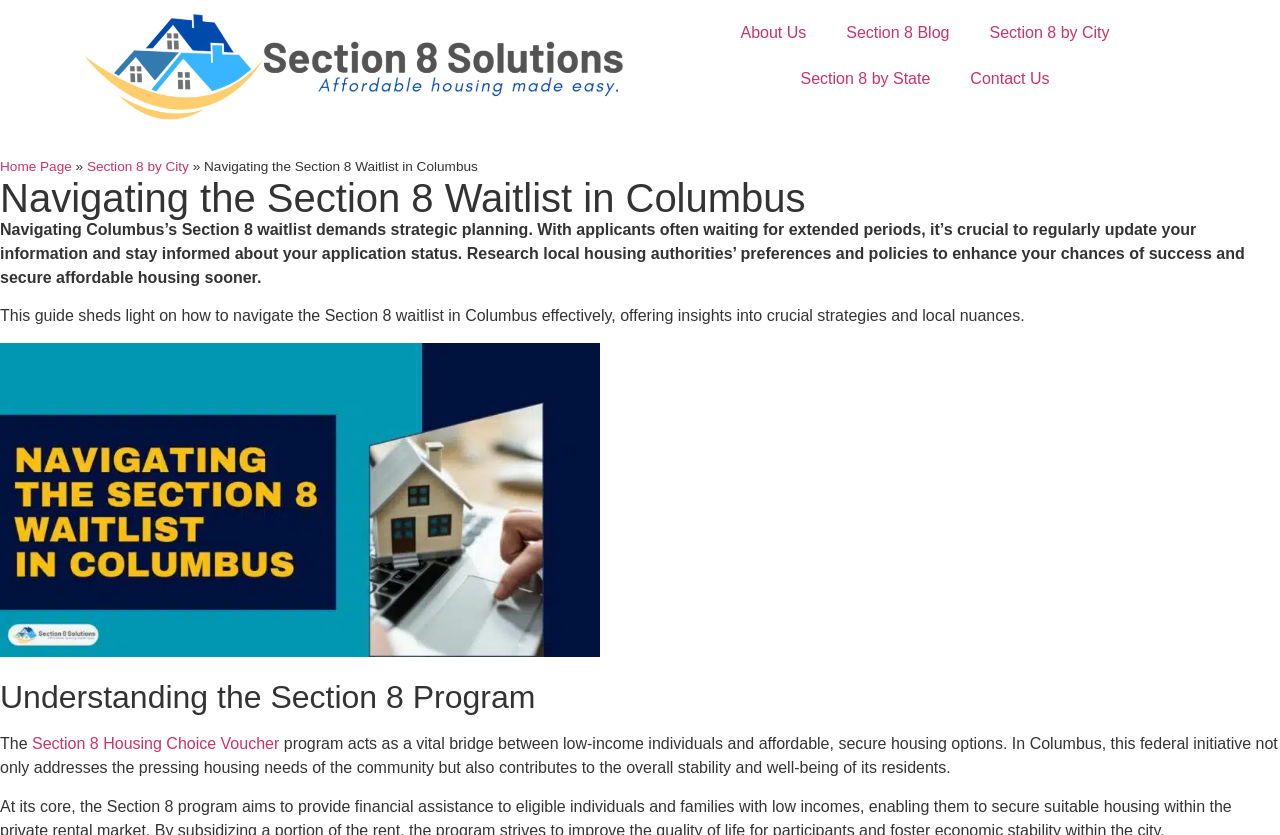Please locate the clickable area by providing the bounding box coordinates to follow this instruction: "visit the Section 8 Blog".

[0.646, 0.012, 0.757, 0.067]